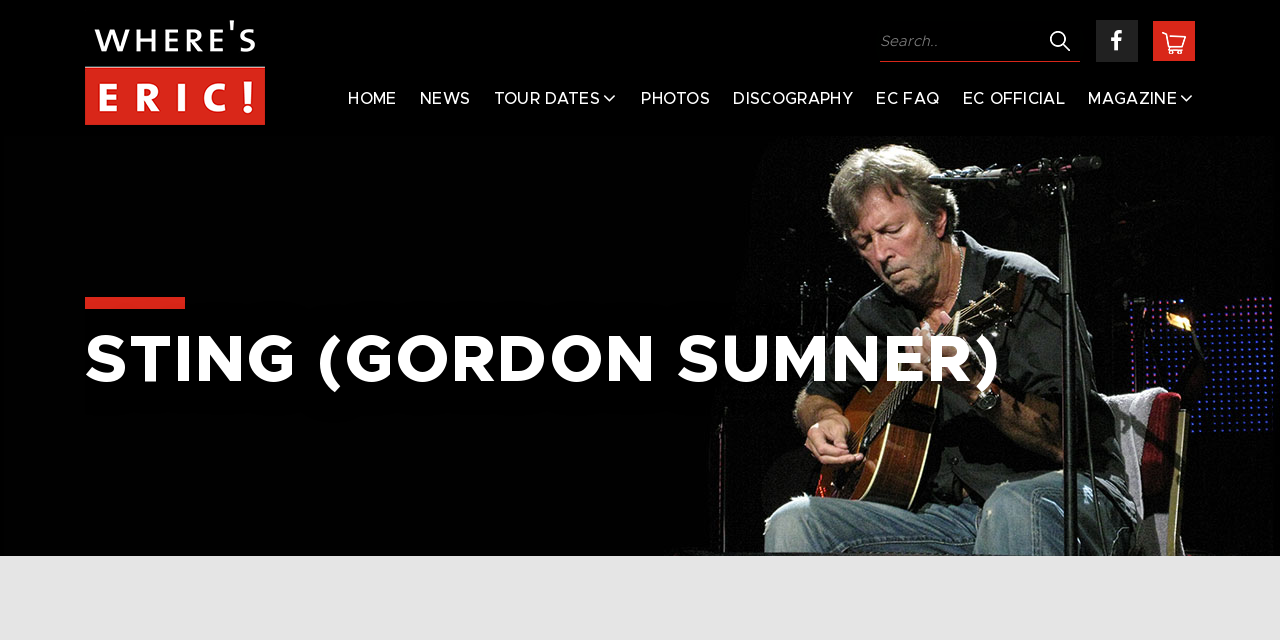What is the icon next to the 'cart' link?
Provide an in-depth and detailed answer to the question.

I looked at the image element inside the 'cart' link and found that it is an image of a cart, which is the icon next to the 'cart' link.